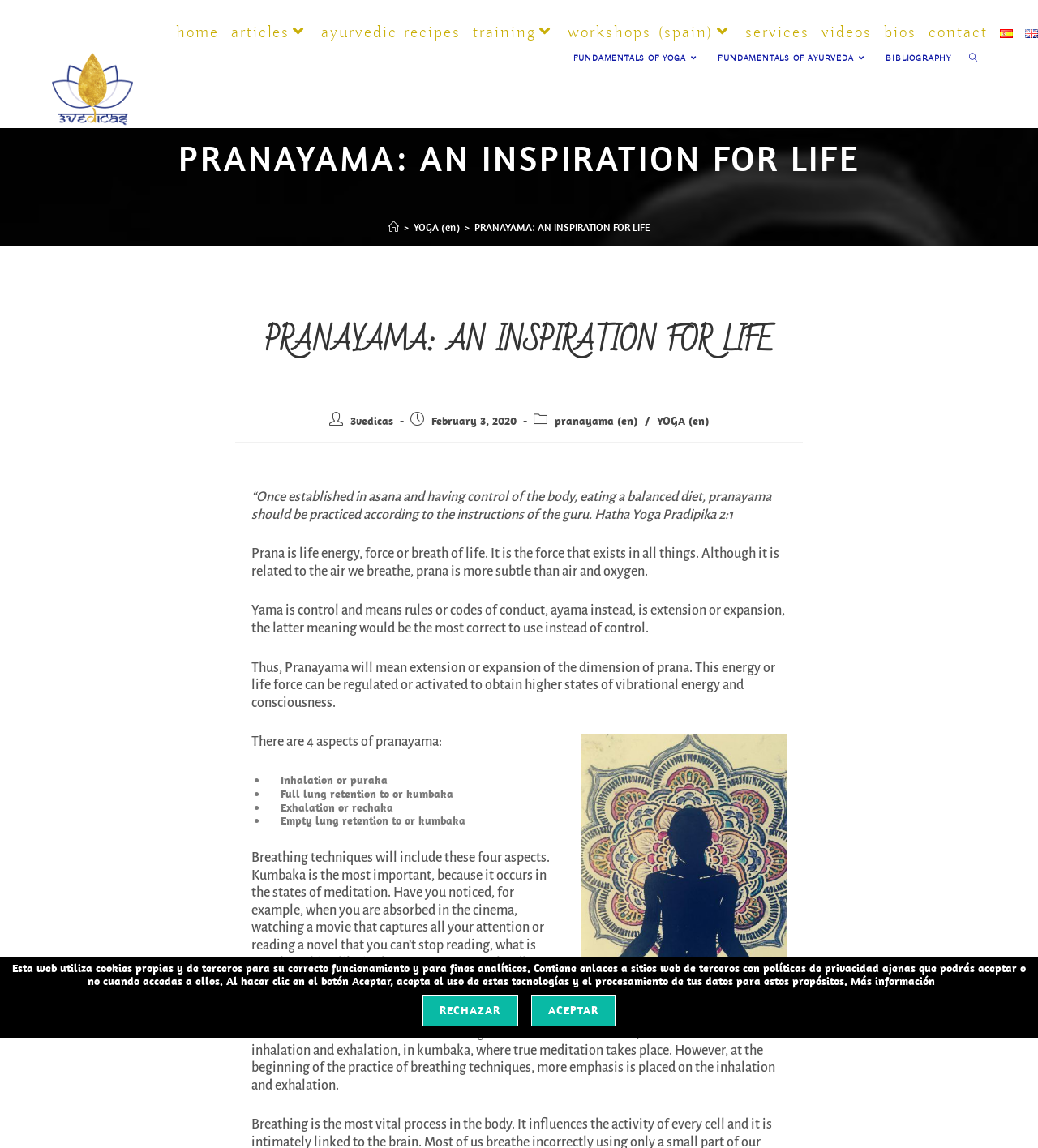Respond to the question below with a single word or phrase: What is the language of the webpage?

English and Spanish